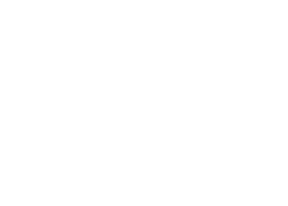Please reply to the following question using a single word or phrase: 
What is the maximum stator outer diameter supported by the machine?

≤Φ160mm